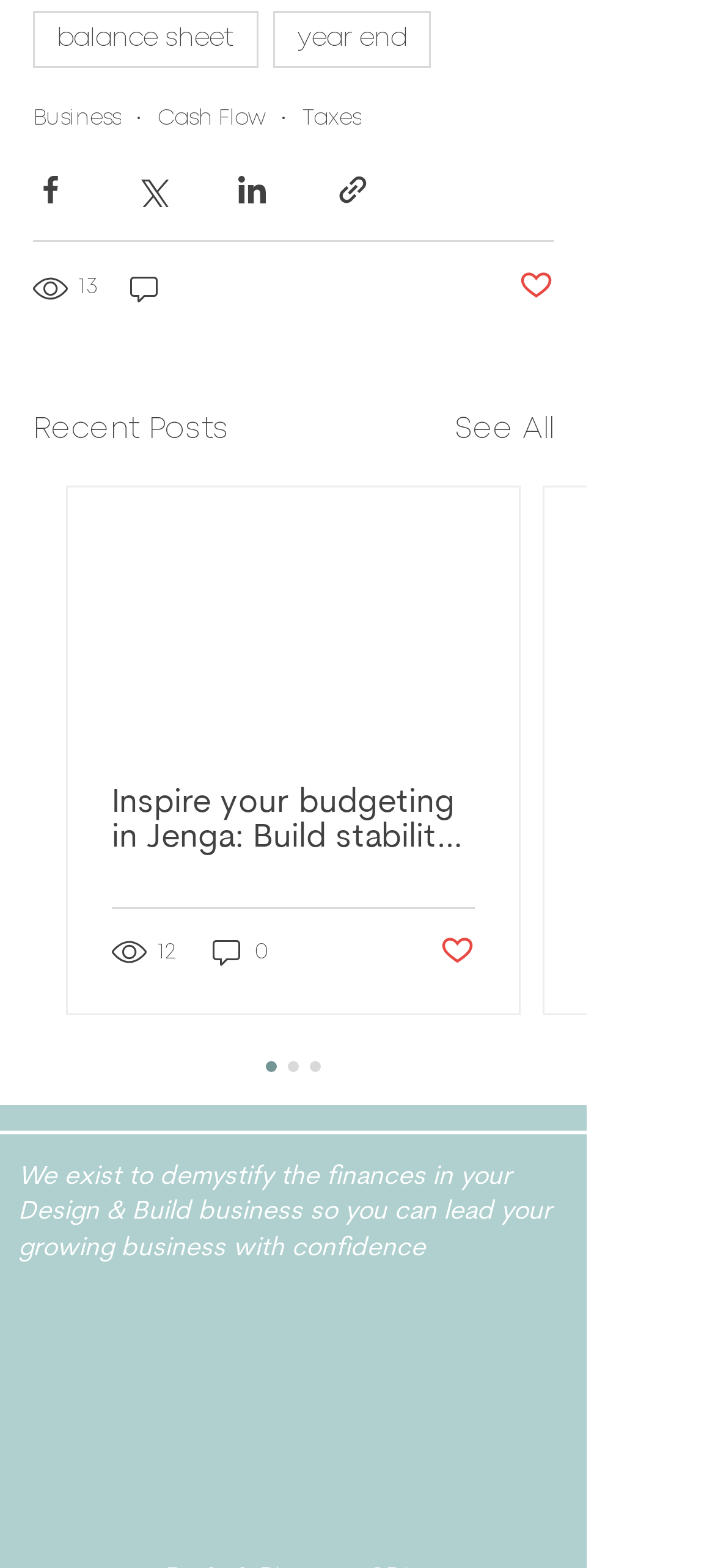What is the purpose of the buttons with social media icons?
Provide a well-explained and detailed answer to the question.

The buttons with social media icons, such as Facebook, Twitter, and LinkedIn, are likely used to share the content of the webpage on those platforms. This is a common feature on webpages to allow users to easily share information with others.